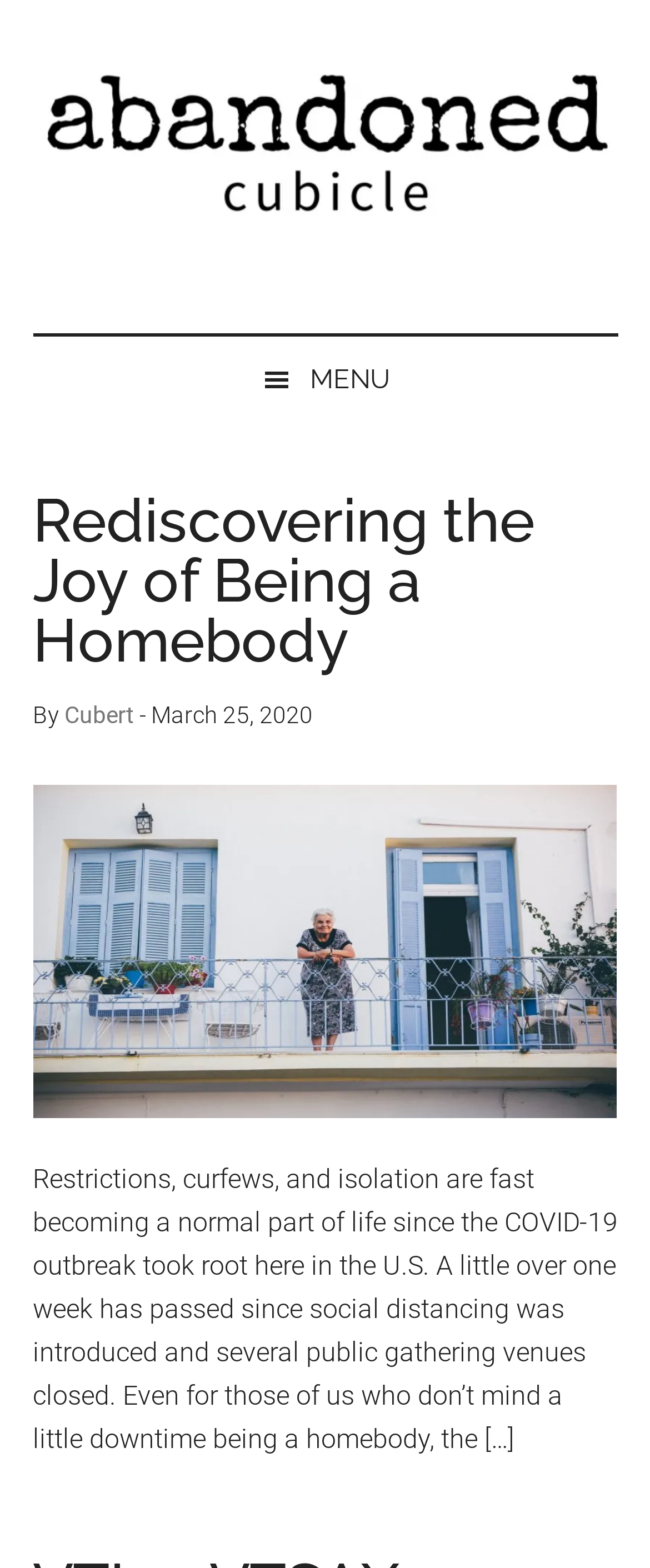How many links are there in the header section?
Provide an in-depth and detailed answer to the question.

I found the number of links in the header section by looking at the header section of the webpage, where I found two link elements, one with the text 'Rediscovering the Joy of Being a Homebody' and another with the text 'Cubert'.